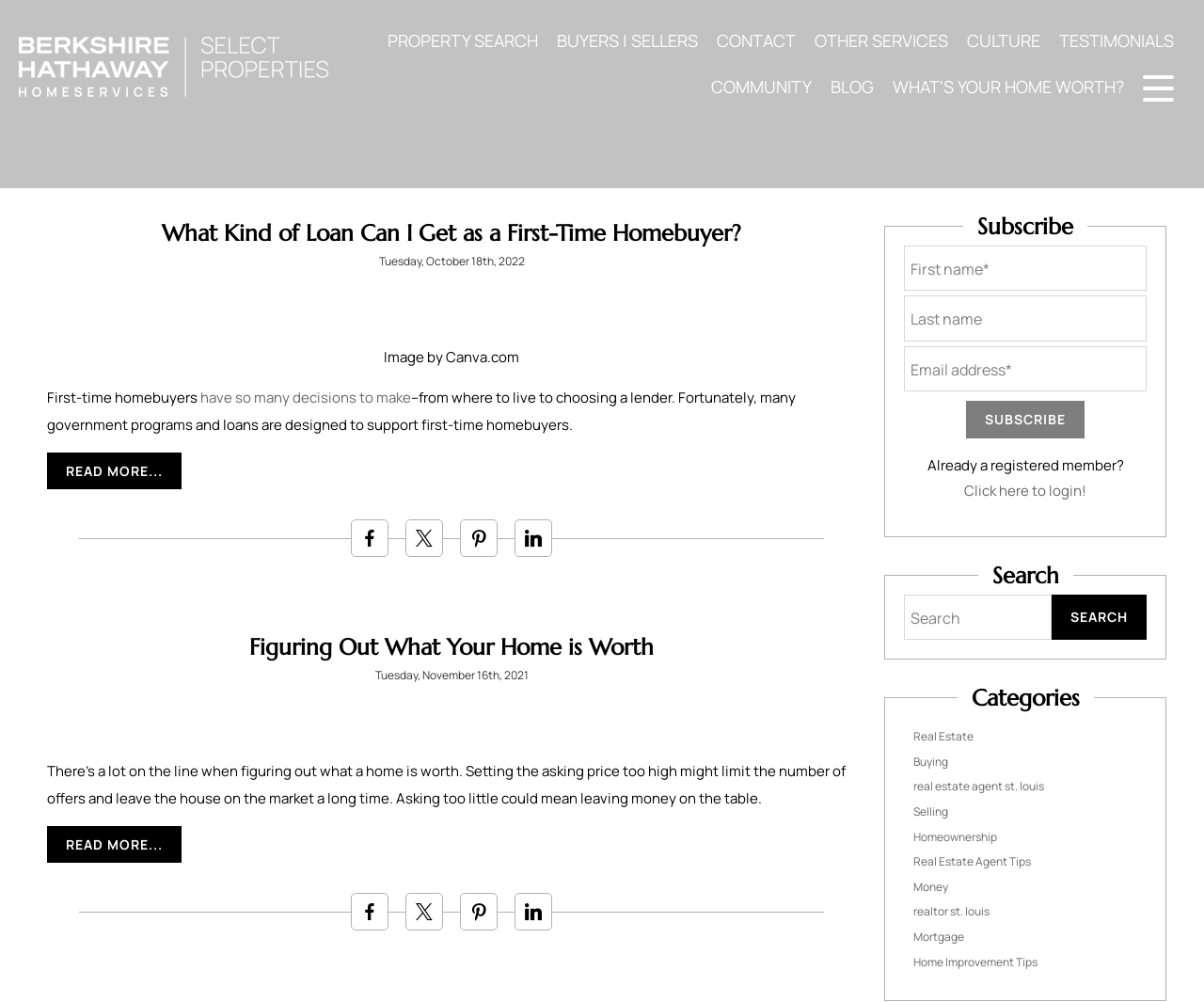Highlight the bounding box coordinates of the element you need to click to perform the following instruction: "Click on 'PROPERTY SEARCH'."

[0.314, 0.019, 0.455, 0.062]